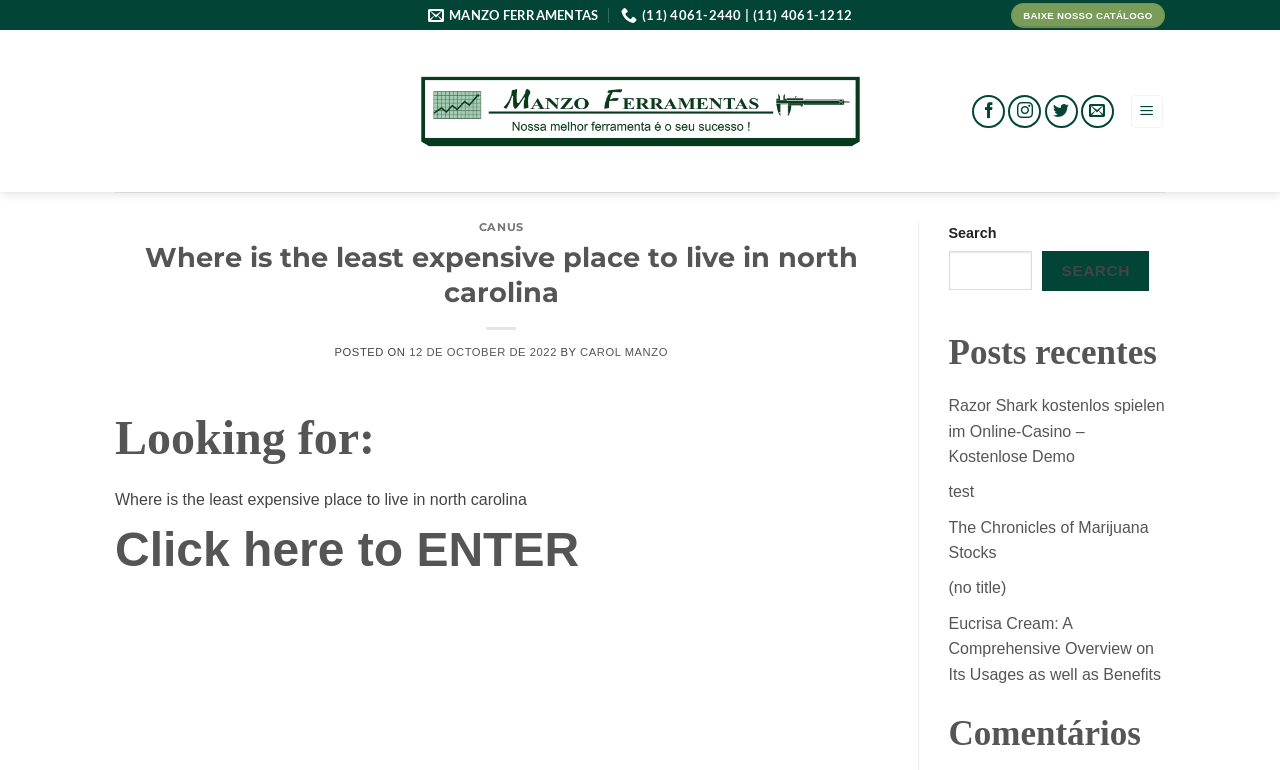Pinpoint the bounding box coordinates of the element you need to click to execute the following instruction: "Sign up for the Serumique Society". The bounding box should be represented by four float numbers between 0 and 1, in the format [left, top, right, bottom].

None